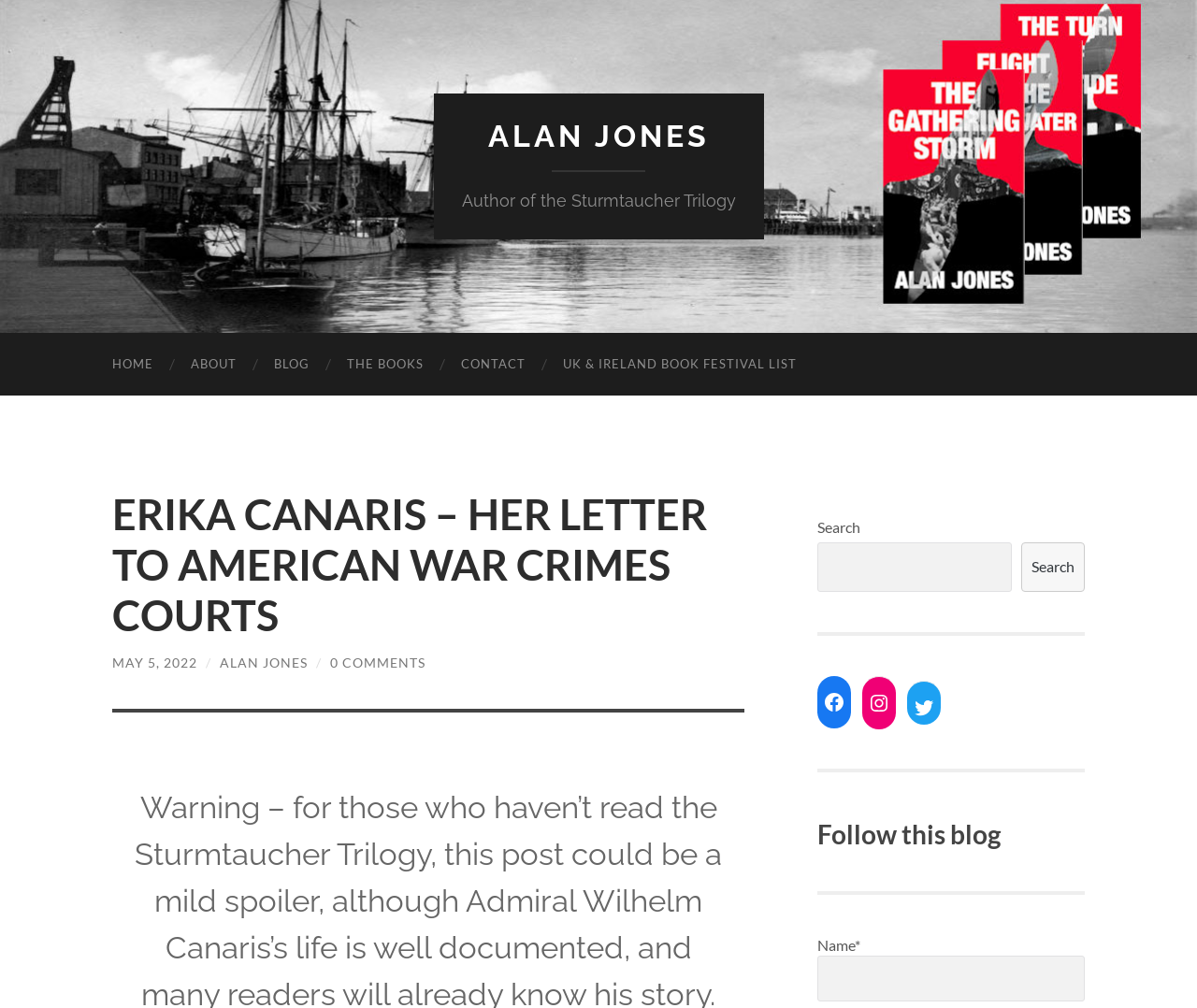What is the date of the blog post?
Ensure your answer is thorough and detailed.

I found the answer by looking at the link element 'MAY 5, 2022' which is located below the heading 'ERIKA CANARIS – HER LETTER TO AMERICAN WAR CRIMES COURTS'.